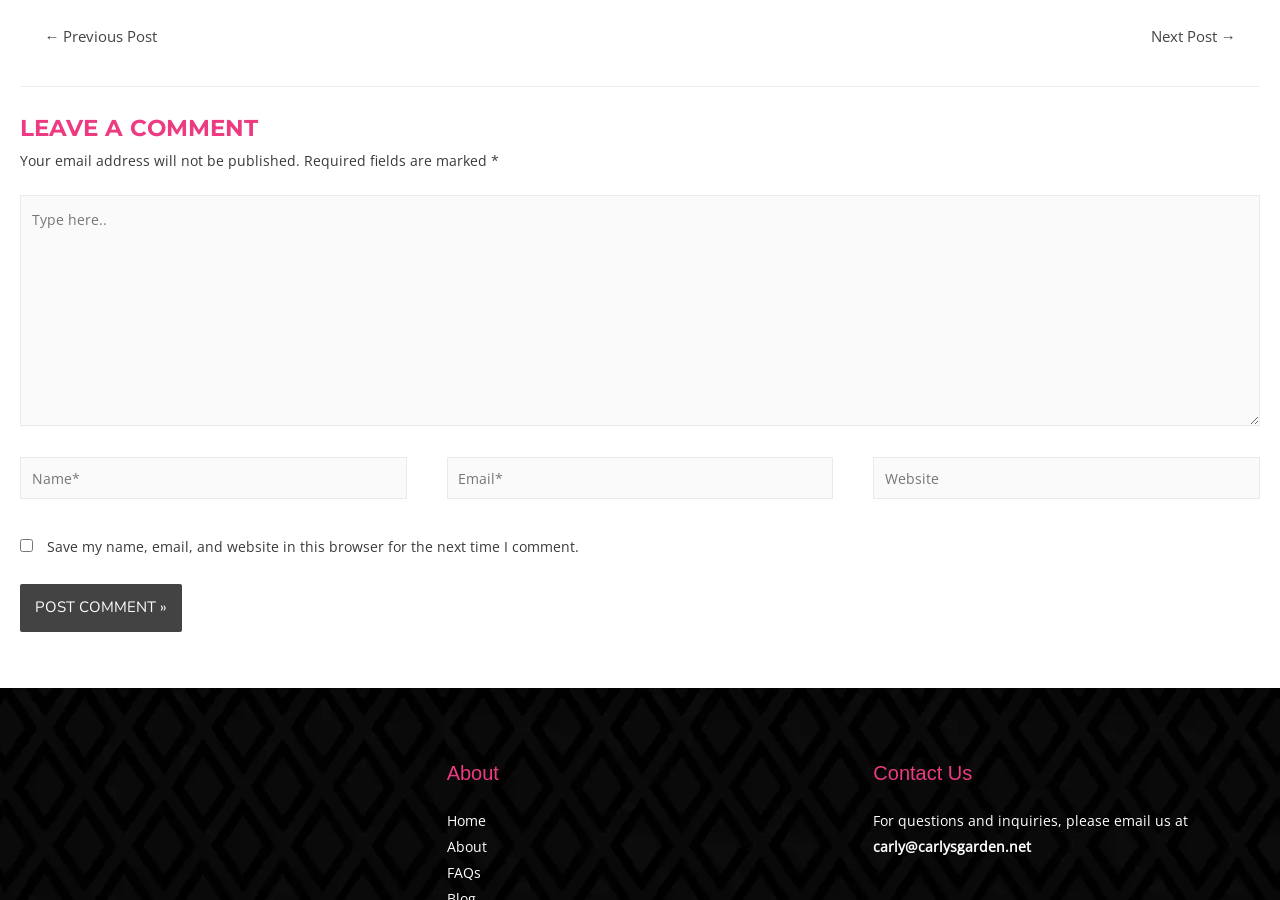Specify the bounding box coordinates of the element's region that should be clicked to achieve the following instruction: "Post your comment". The bounding box coordinates consist of four float numbers between 0 and 1, in the format [left, top, right, bottom].

[0.016, 0.649, 0.142, 0.702]